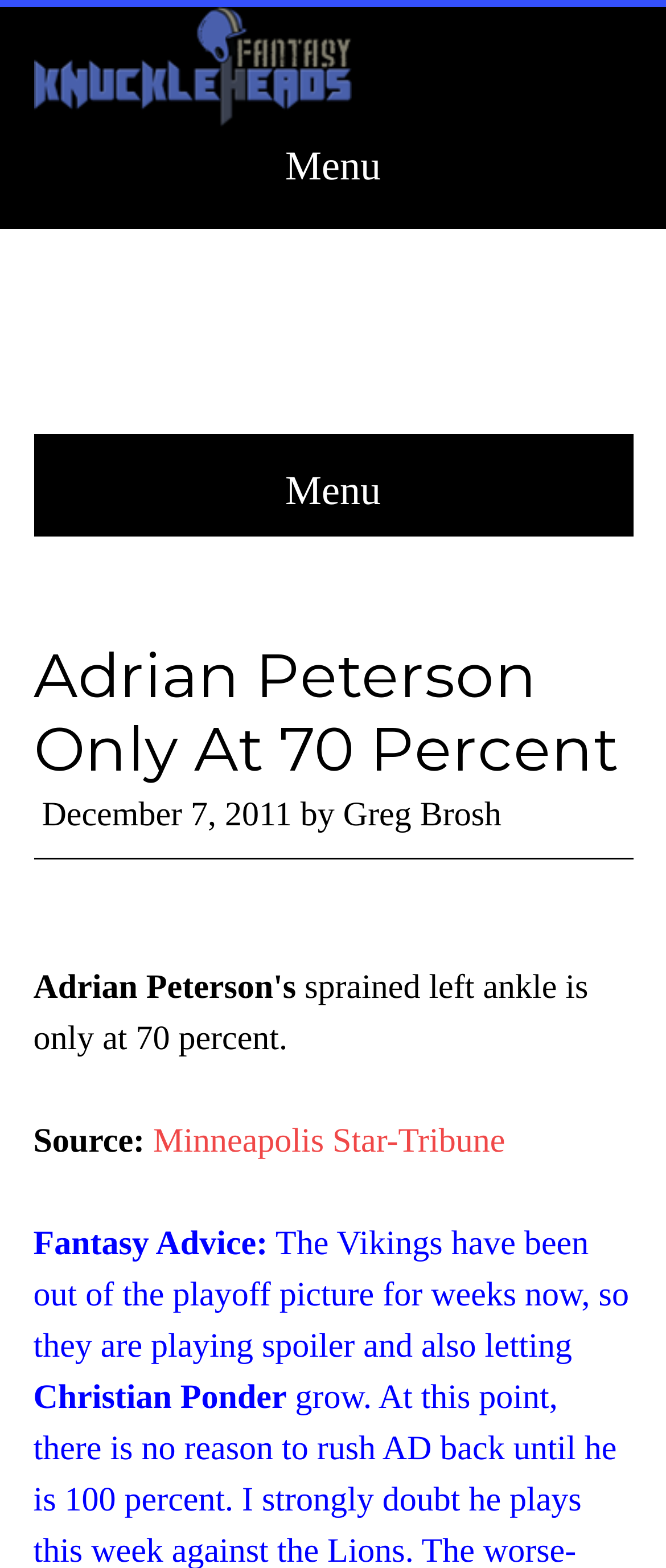Create a detailed summary of all the visual and textual information on the webpage.

The webpage is about Adrian Peterson's injury, specifically his sprained left ankle, which is only at 70 percent. At the top of the page, there is a link to "FANTASY KNUCKLEHEADS" that spans almost the entire width of the page. Below this link, there is a navigation menu labeled "Main" that takes up about a third of the page's height.

Within the navigation menu, there is a header section that contains the title "Adrian Peterson Only At 70 Percent" and a timestamp "December 7, 2011" with the author's name "Greg Brosh" next to it. Below this header section, there is a paragraph of text that describes Peterson's injury.

Underneath the paragraph, there is a citation "Source: Minneapolis Star-Tribune" with a link to the source, followed by a section labeled "Fantasy Advice". This section contains a block of text that discusses the Vikings' current situation and how it affects their players, including Christian Ponder.